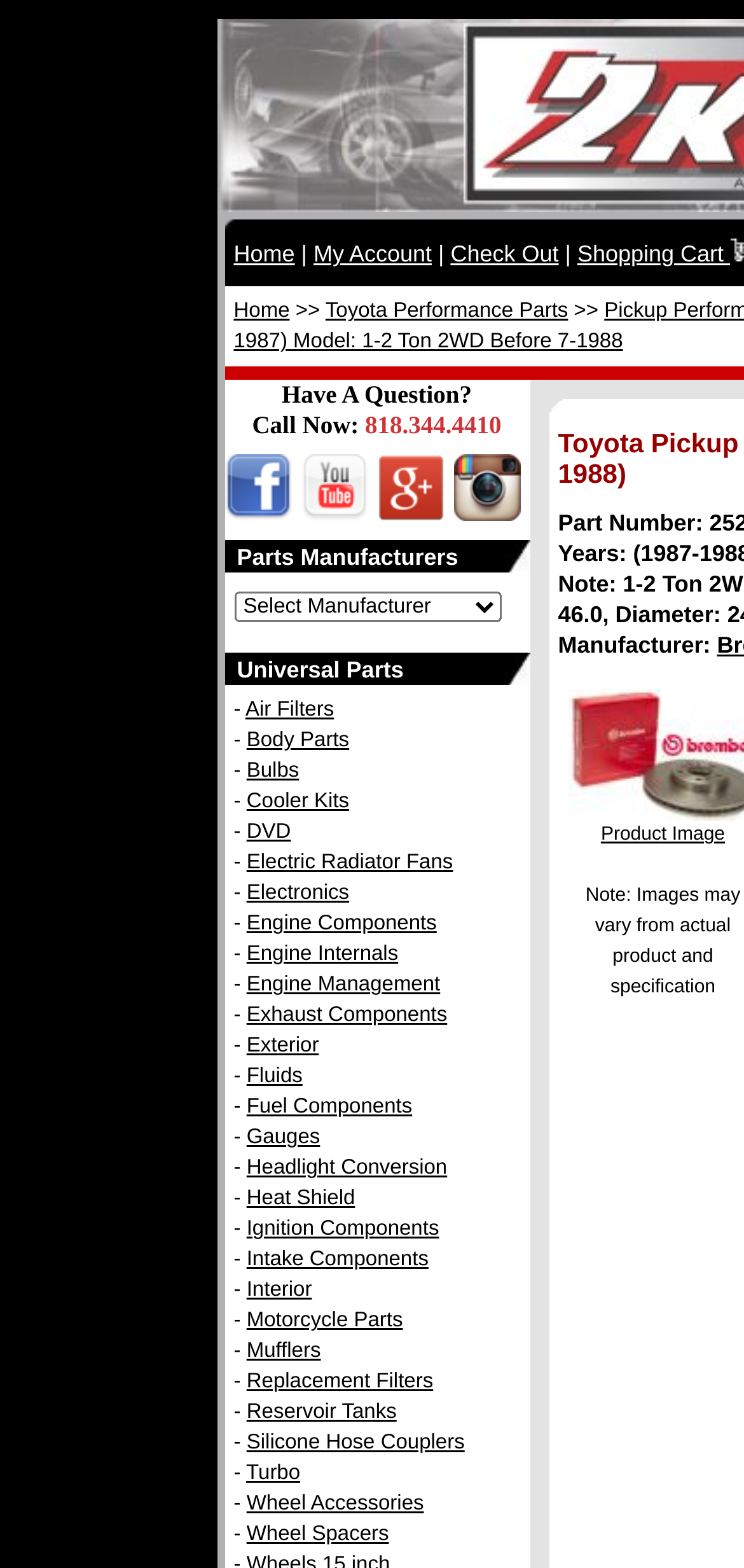Provide a thorough summary of the webpage.

This webpage is about a specific car part, the Brembo Front Brake Rotor/Disc (Part#: 25246) for a Toyota Pickup 1-2 Ton 2WD before 7-1988. 

At the top of the page, there are three links: "Home", "My Account", and "Check Out", followed by a vertical line. Below these links, there is a section with a phone number and social media links, including Facebook, YouTube, and Google Plus. 

On the left side of the page, there is a table with various categories, including "Parts Manufacturers", "Universal Parts", and others. Each category has a dropdown menu with multiple options. 

In the main content area, there is a table with a list of car parts, including "Air Filters", "Body Parts", "Bulbs", and many others. Each part has a link to its corresponding page. The list is divided into sections with horizontal lines. 

On the right side of the page, there is an image, and below it, a section with a dropdown menu to select a manufacturer. There is also a note at the bottom of the page stating that images may vary from actual products and specifications.